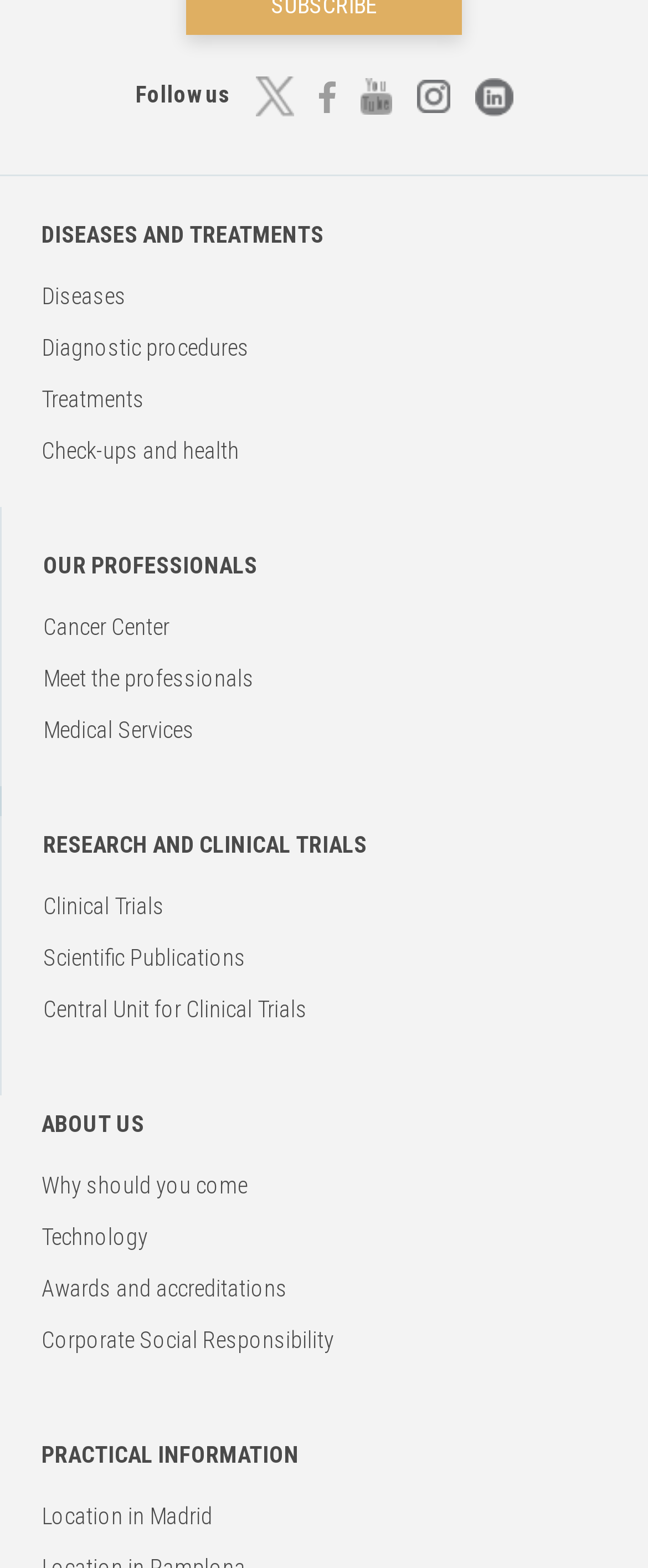What is the last link under 'OUR PROFESSIONALS'?
Respond to the question with a well-detailed and thorough answer.

The last link under 'OUR PROFESSIONALS' is 'Medical Services', which is listed after 'Cancer Center' and 'Meet the professionals'.